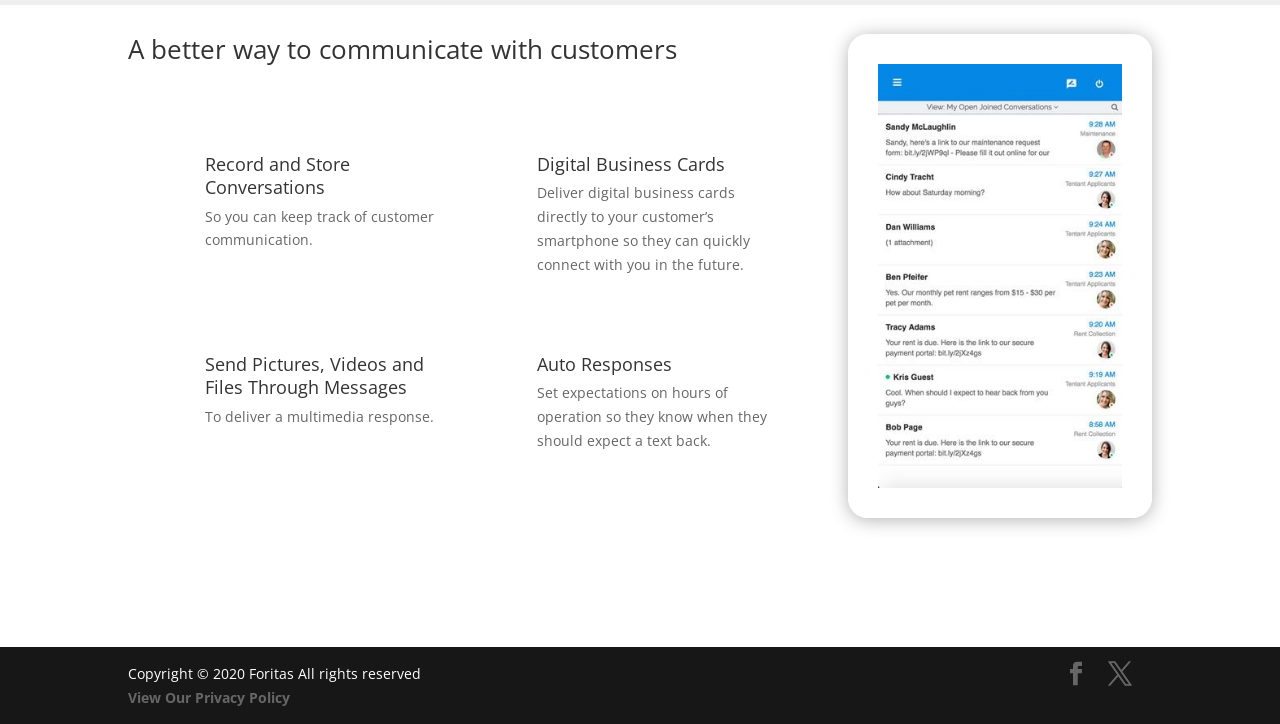Use one word or a short phrase to answer the question provided: 
What is the copyright information on the webpage?

Copyright 2020 Foritas